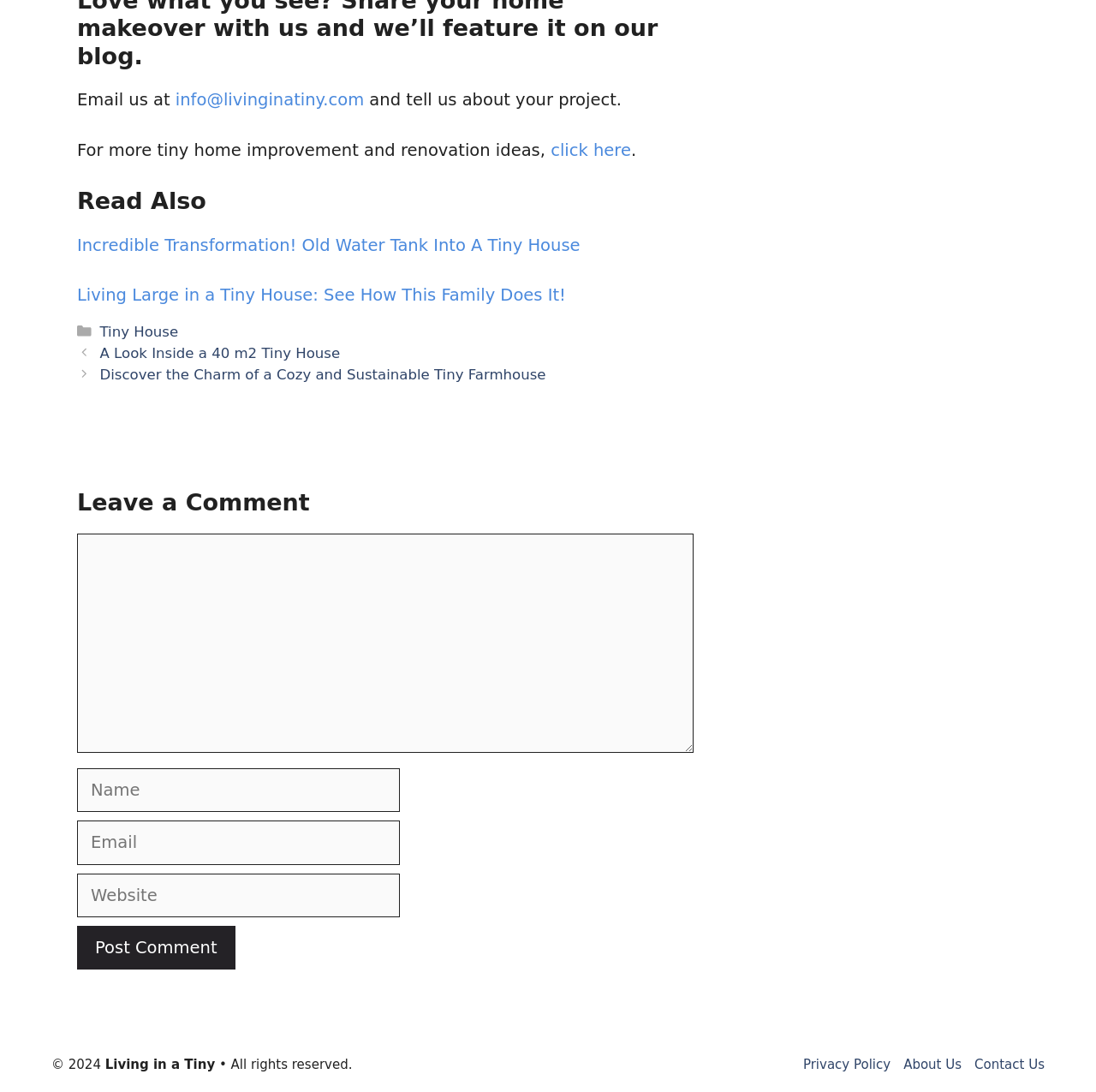Find the bounding box coordinates of the area to click in order to follow the instruction: "Email us".

[0.16, 0.083, 0.332, 0.101]